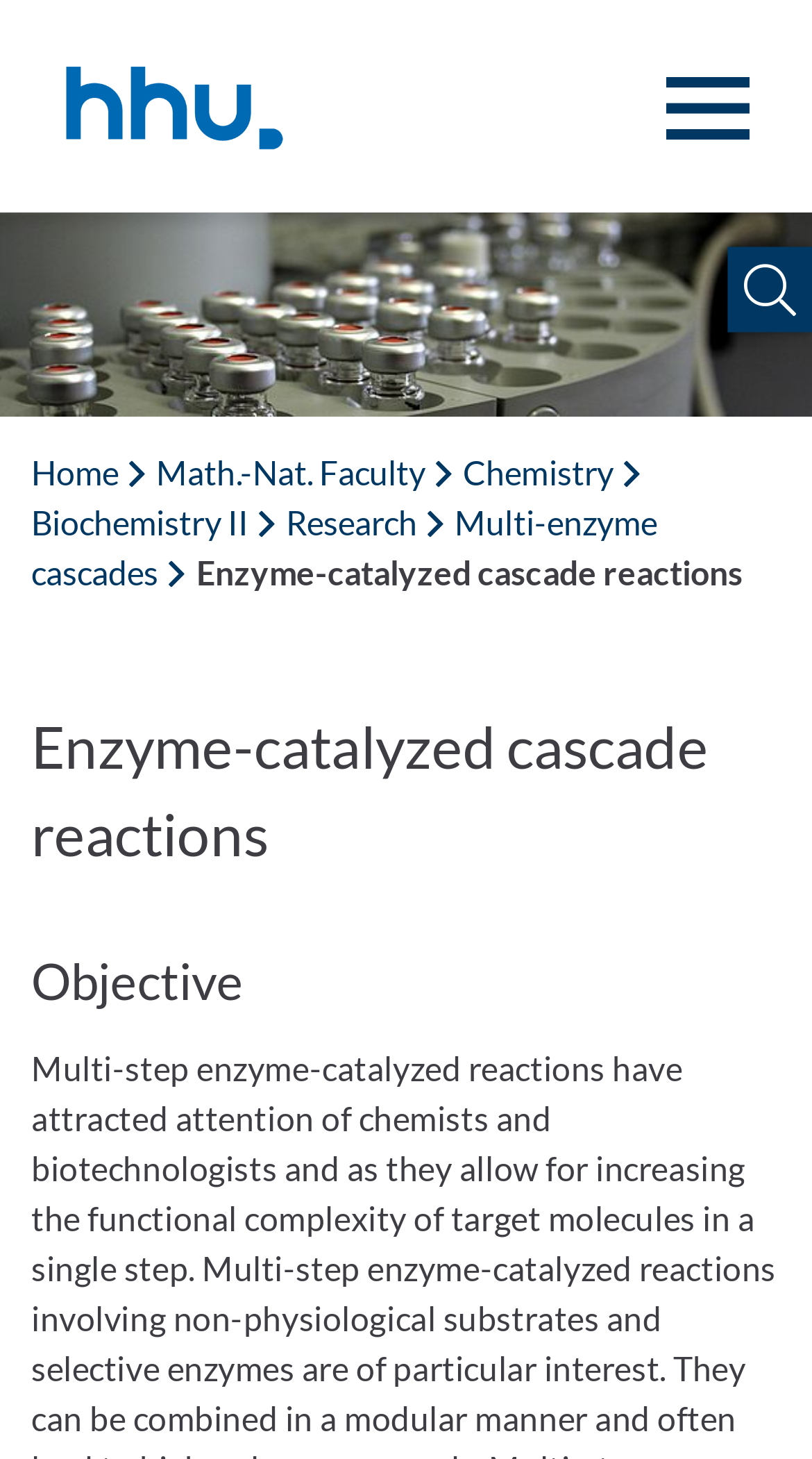How many links are in the breadcrumb navigation?
Please ensure your answer to the question is detailed and covers all necessary aspects.

I counted the number of links in the breadcrumb navigation section, which are 'Home', 'Math.-Nat. Faculty', 'Chemistry', 'Biochemistry II', 'Research', and 'Multi-enzyme cascades'. There are 6 links in total.